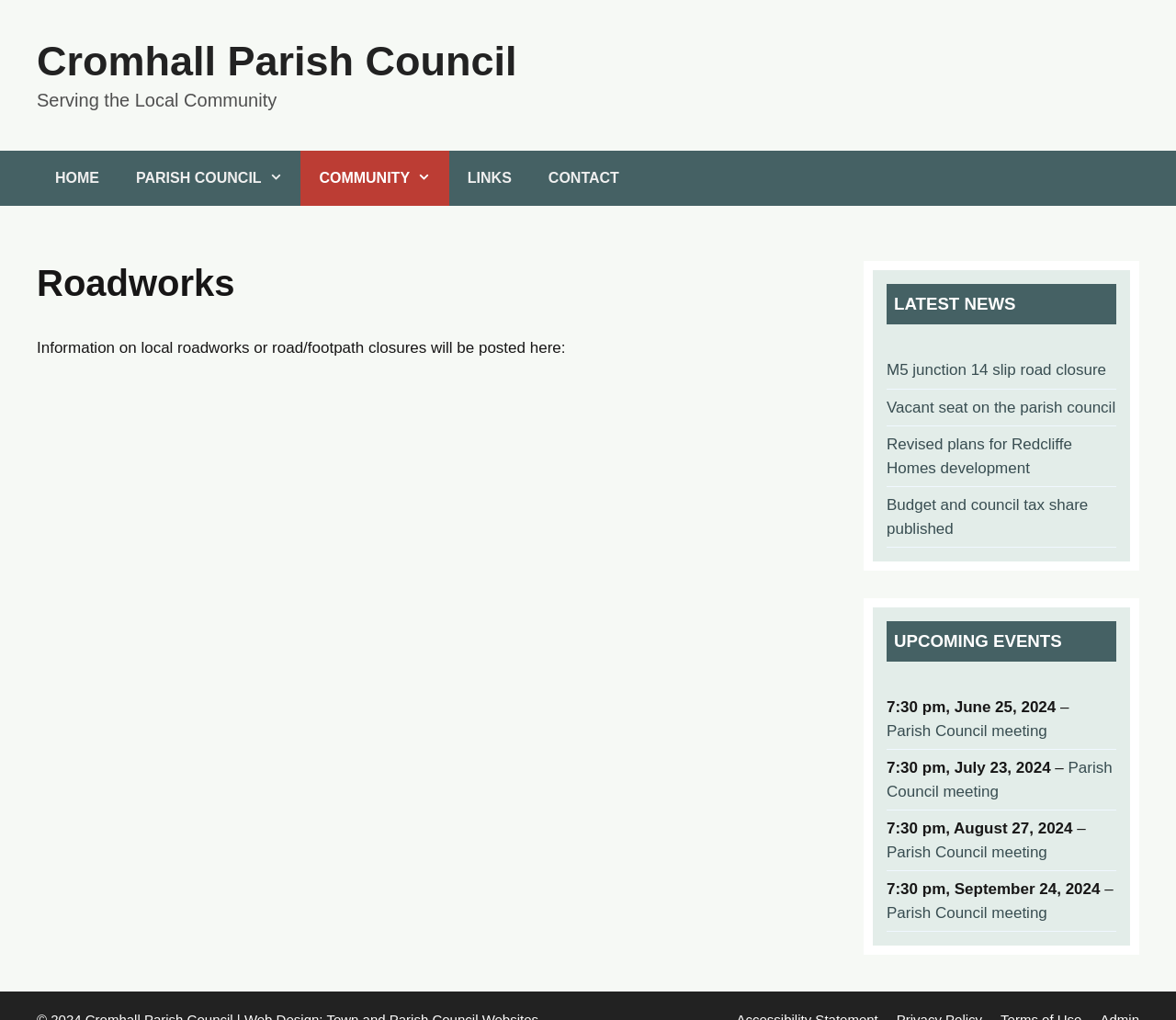Create a detailed narrative describing the layout and content of the webpage.

The webpage is about Cromhall Parish Council, specifically focusing on roadworks. At the top, there is a banner with a link to the council's homepage and a static text "Serving the Local Community". Below the banner, there is a primary navigation menu with links to "HOME", "PARISH COUNCIL", "COMMUNITY", "LINKS", and "CONTACT".

The main content area is divided into two sections. On the left, there is an article section with a heading "Roadworks" and a paragraph of text explaining that information on local roadworks or road/footpath closures will be posted here.

On the right, there are two complementary sections. The top section is labeled "LATEST NEWS" and contains four links to news articles, including "M5 junction 14 slip road closure", "Vacant seat on the parish council", "Revised plans for Redcliffe Homes development", and "Budget and council tax share published".

The bottom section is labeled "UPCOMING EVENTS" and lists four upcoming parish council meetings, each with a date, time, and a link to the meeting details. The meetings are scheduled for June 25, July 23, August 27, and September 24, 2024, all at 7:30 pm.